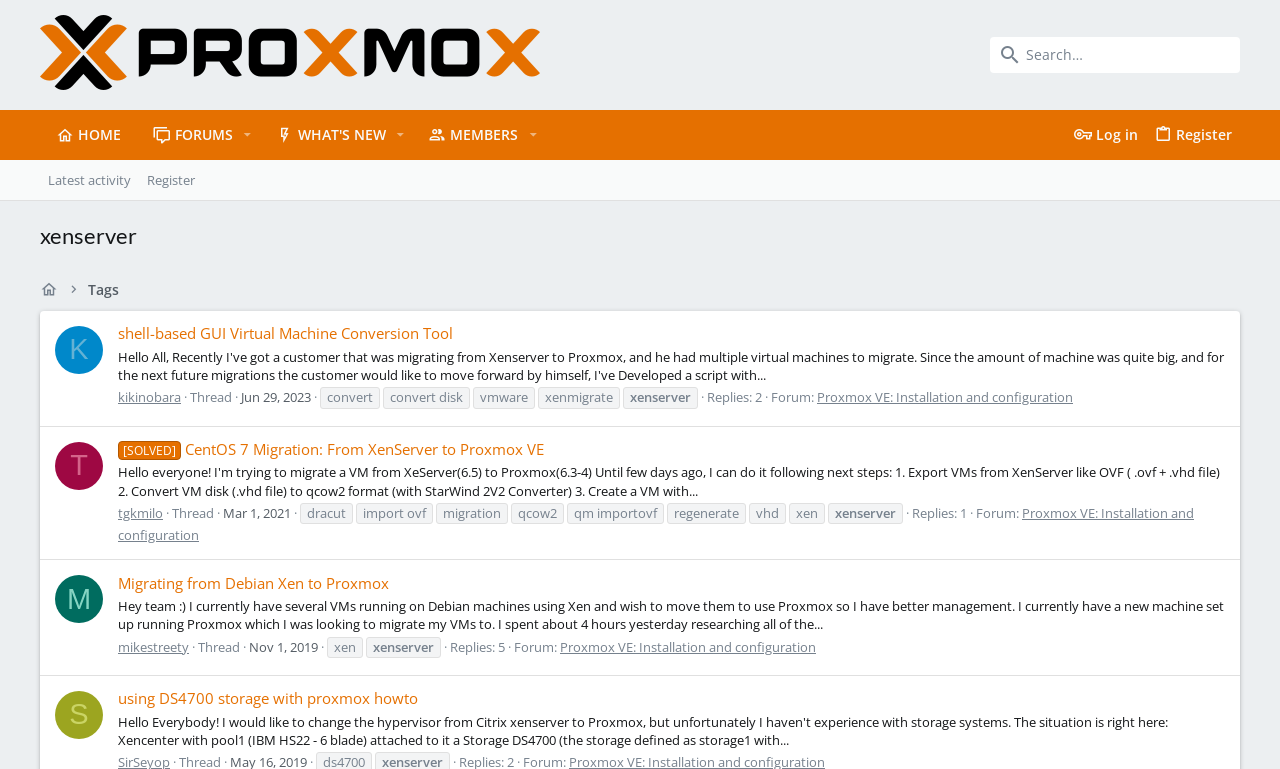Determine the bounding box coordinates of the area to click in order to meet this instruction: "Log in to the forum".

[0.833, 0.148, 0.895, 0.202]